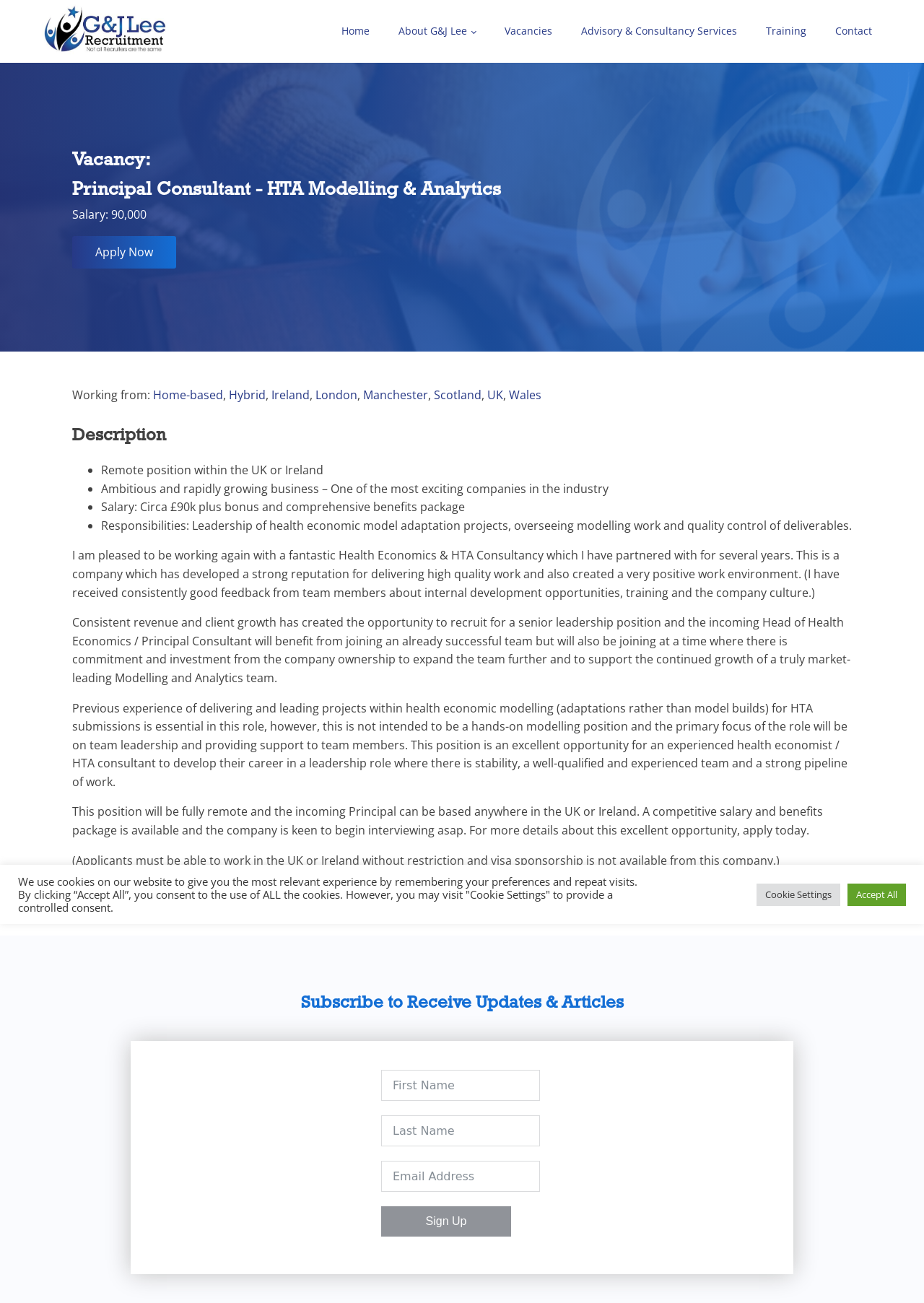Determine the bounding box coordinates of the element that should be clicked to execute the following command: "Click the Home link".

[0.354, 0.007, 0.416, 0.041]